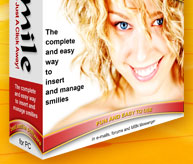What type of online interactions is the software intended for?
Based on the visual, give a brief answer using one word or a short phrase.

Messaging, forums, and emails